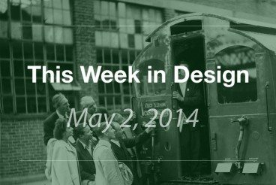What is the subject of the people's attention?
Please provide a comprehensive answer based on the information in the image.

The image depicts a group of people, seemingly mesmerized, as they gather around an early 20th-century transportation vehicle, likely a train, which is the subject of their attention.